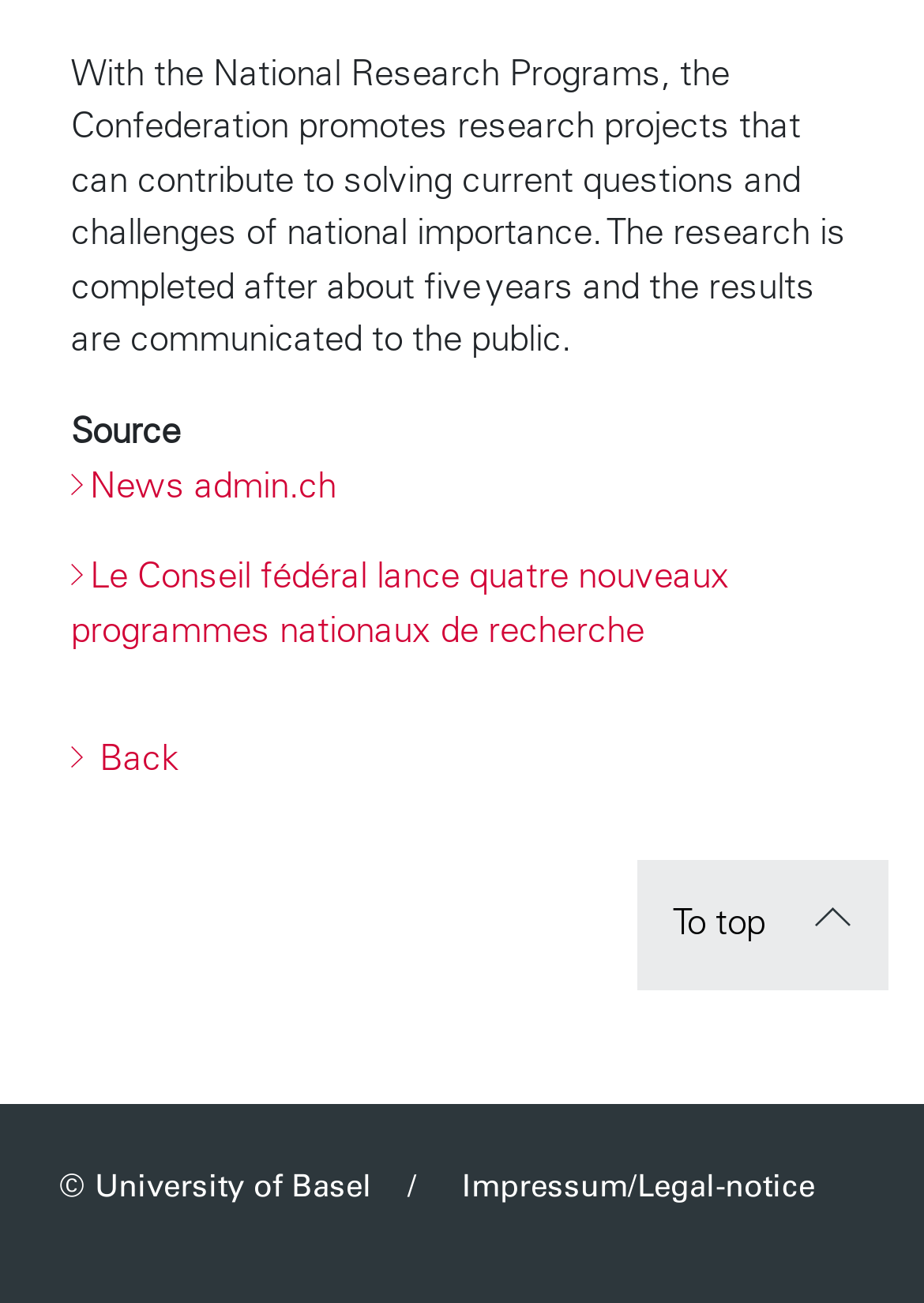What is the name of the university mentioned?
Look at the screenshot and respond with a single word or phrase.

University of Basel